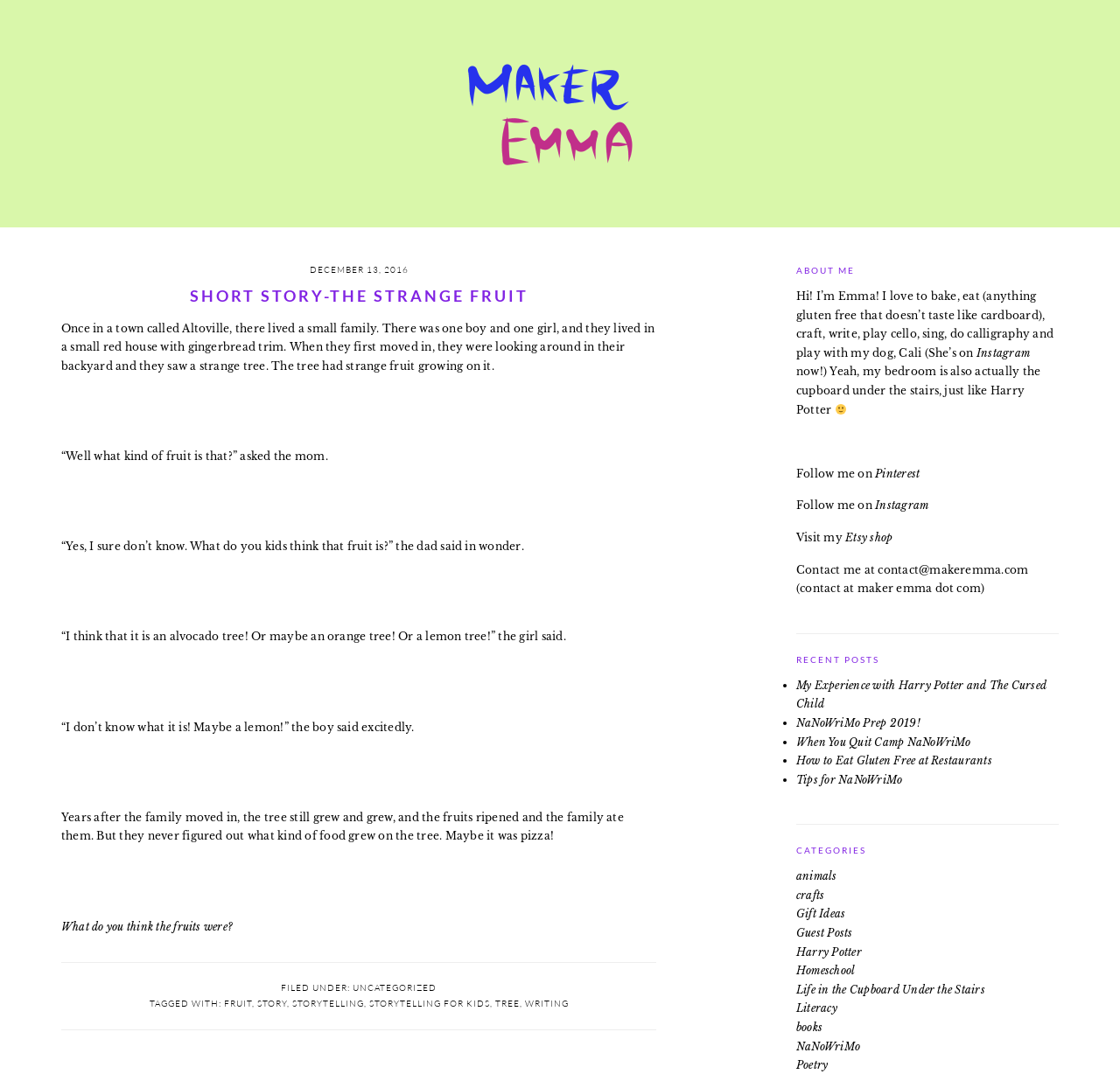Provide a brief response in the form of a single word or phrase:
What is the name of the dog mentioned in the 'ABOUT ME' section?

Cali